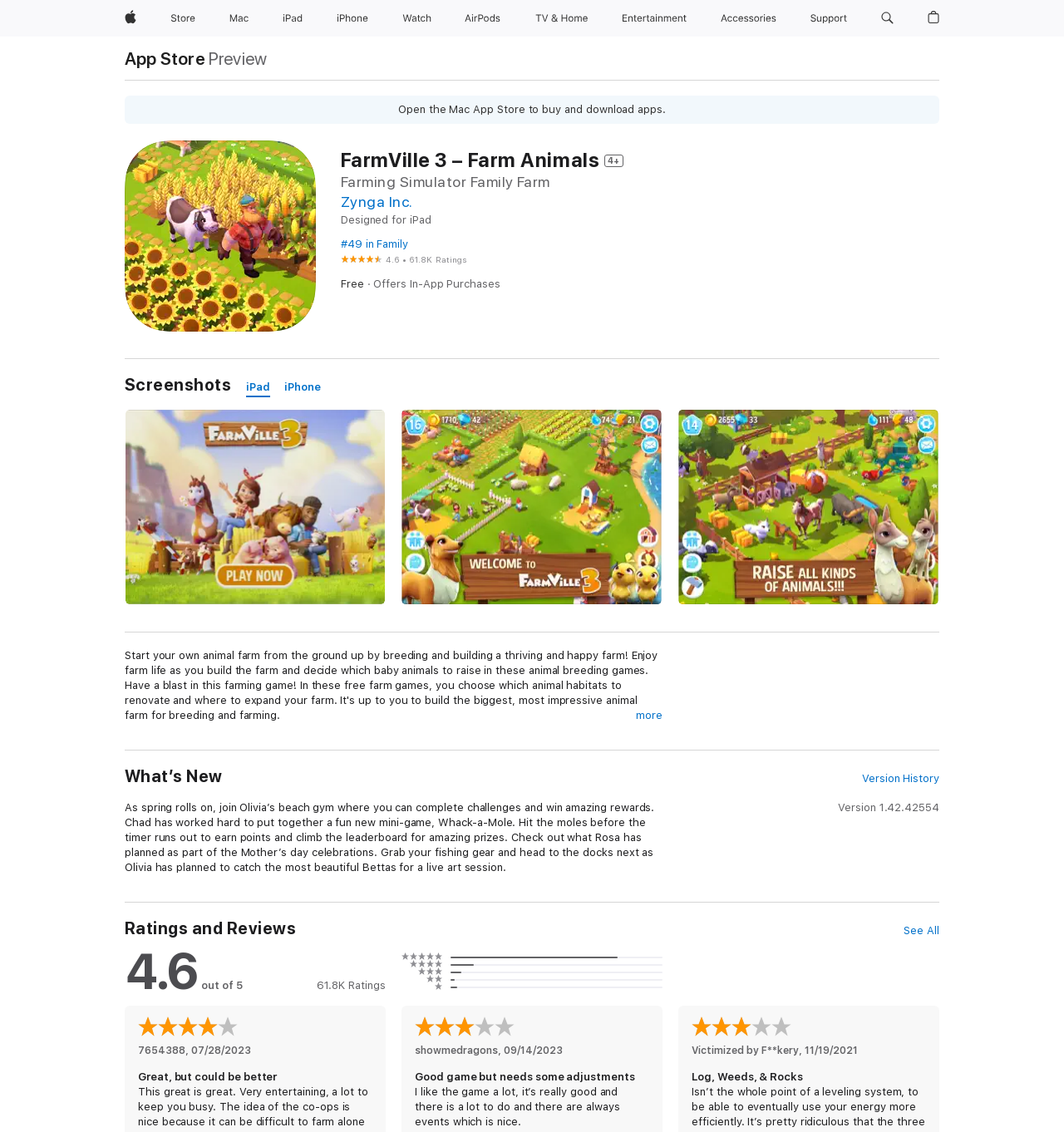Could you determine the bounding box coordinates of the clickable element to complete the instruction: "Open the Mac App Store"? Provide the coordinates as four float numbers between 0 and 1, i.e., [left, top, right, bottom].

[0.117, 0.044, 0.193, 0.059]